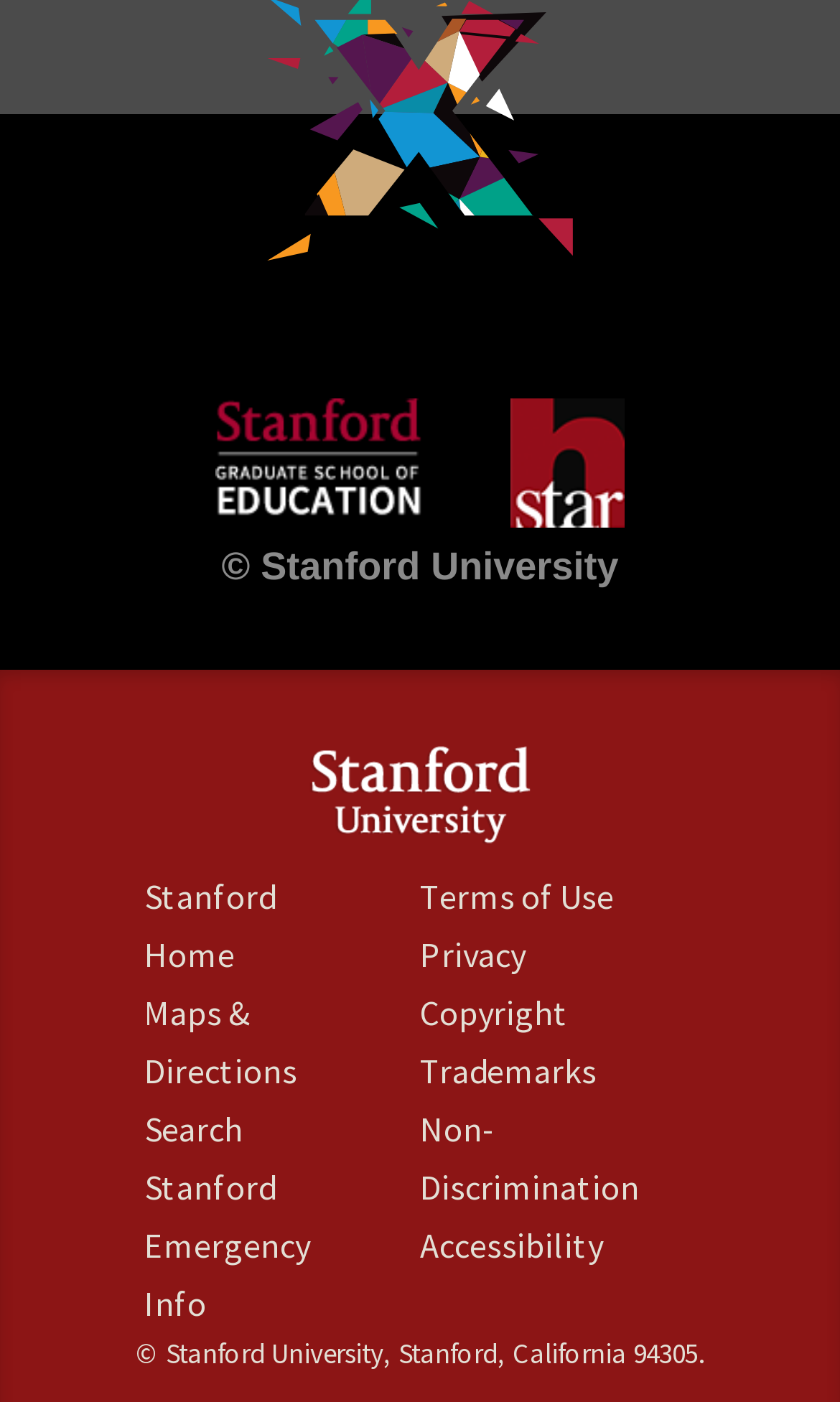What is the copyright information?
Using the visual information from the image, give a one-word or short-phrase answer.

© Stanford University